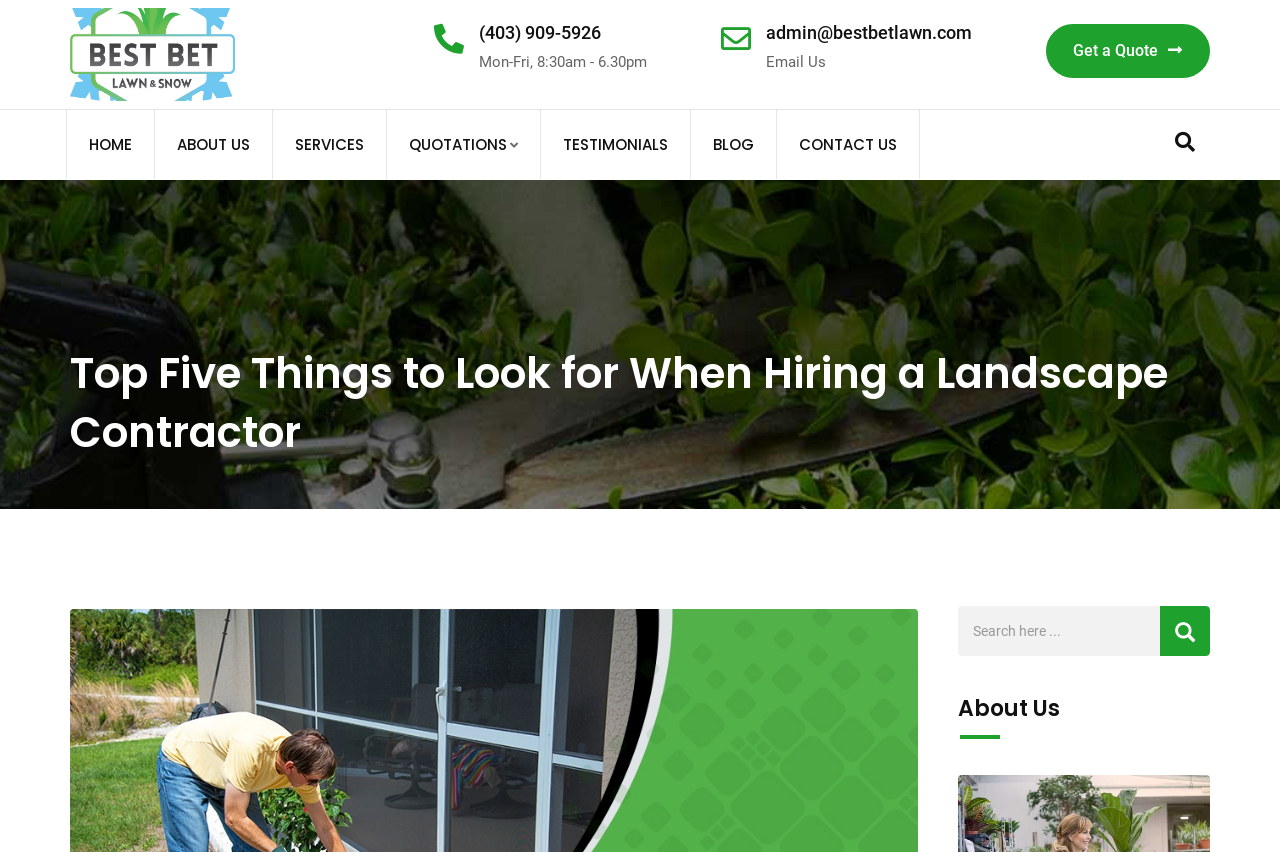Identify the main heading from the webpage and provide its text content.

Top Five Things to Look for When Hiring a Landscape Contractor